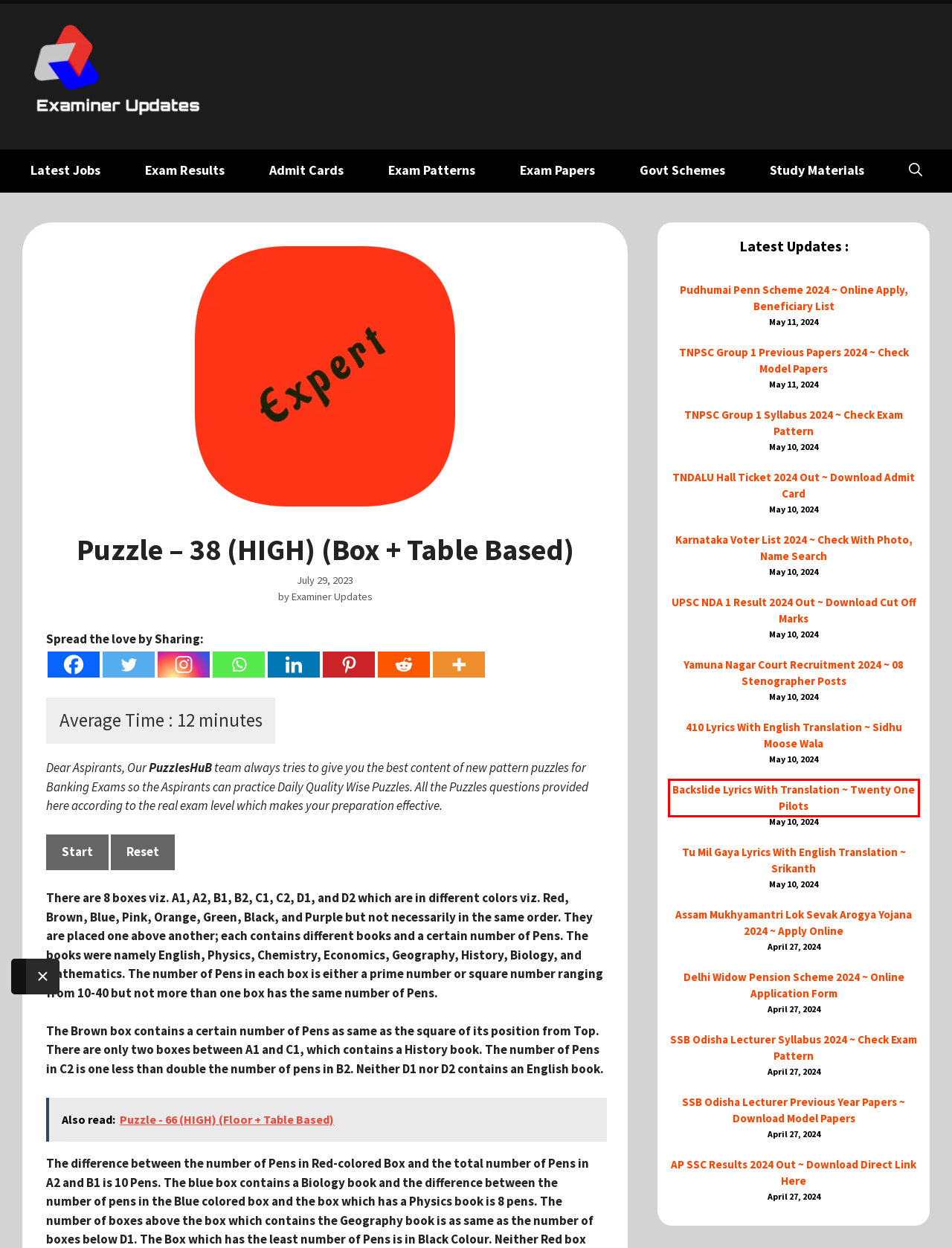Examine the screenshot of the webpage, which has a red bounding box around a UI element. Select the webpage description that best fits the new webpage after the element inside the red bounding box is clicked. Here are the choices:
A. Backslide Lyrics With Translation ~ Twenty One Pilots
B. Examiner Updates - Examiner Updates -
C. Assam Mukhyamantri Lok Sevak Arogya Yojana 2024
D. Latest Sarkari Jobs And Government Exams Admit Card - Examiner Updates
E. Puzzle - 66 (HIGH) (Floor + Table Based) - Examiner Updates
F. SSB Odisha Lecturer Previous Year Papers ~ Model Papers
G. TNPSC Group 1 Syllabus 2024 ~ Check Exam Pattern
H. Pudhumai Penn Scheme 2024 ~ Online Apply, Beneficiary List

A